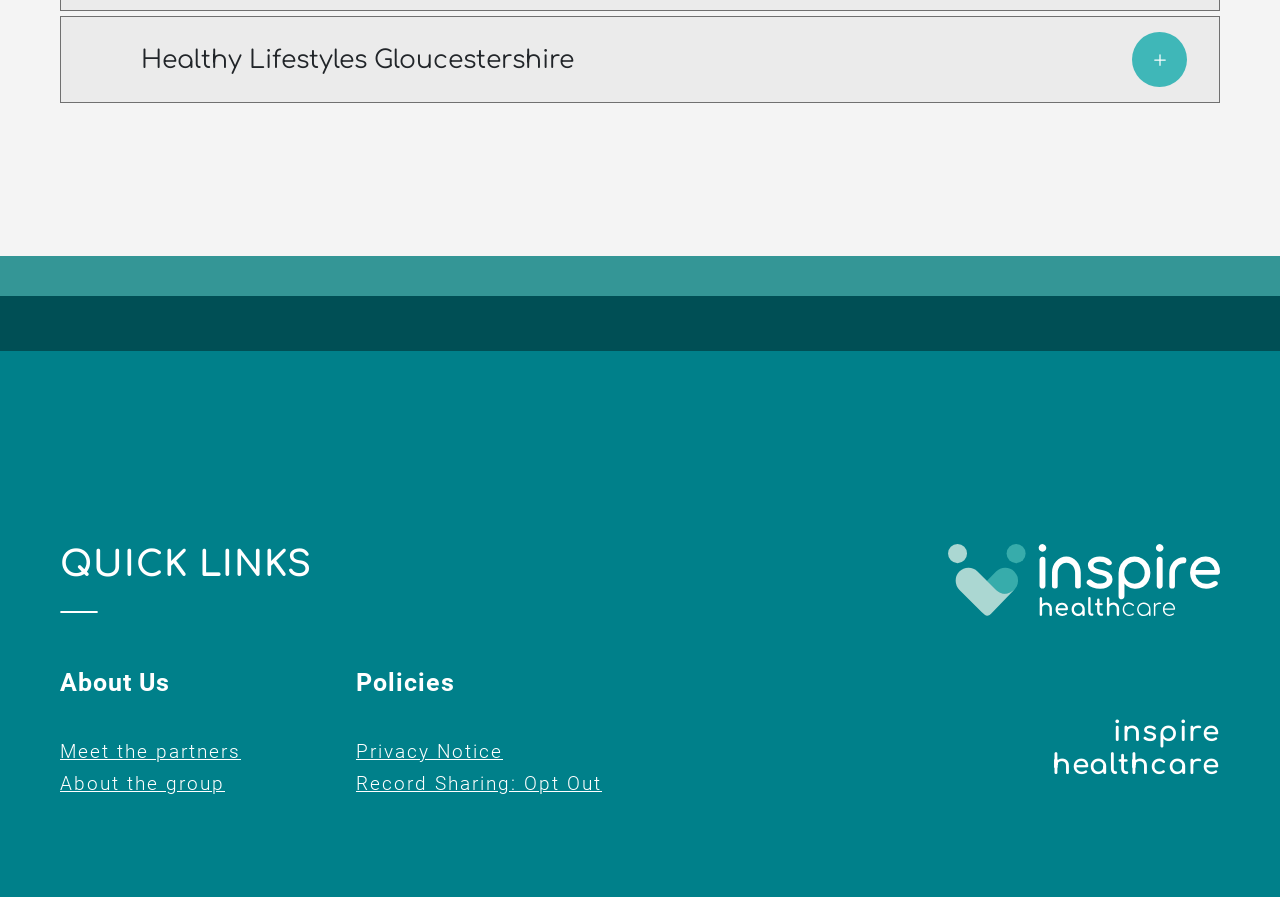Consider the image and give a detailed and elaborate answer to the question: 
What type of links are provided in the 'Policies' section?

The 'Policies' section is a heading element that contains links to pages that provide information about the organization's policies, such as 'Privacy Notice' and 'Record Sharing: Opt Out'. This suggests that the links provided in this section are related to policy pages.